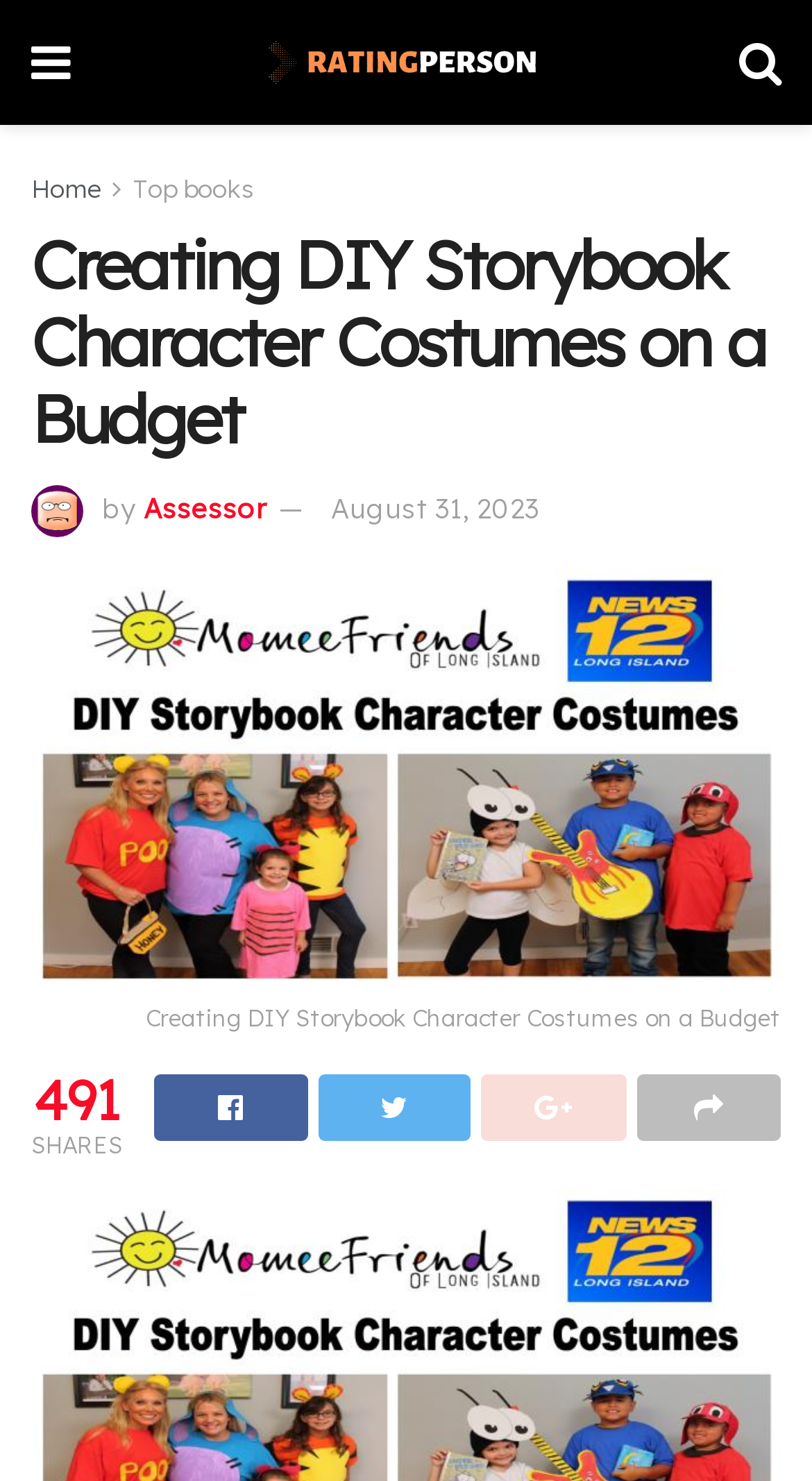What is the date of the article?
Using the picture, provide a one-word or short phrase answer.

August 31, 2023